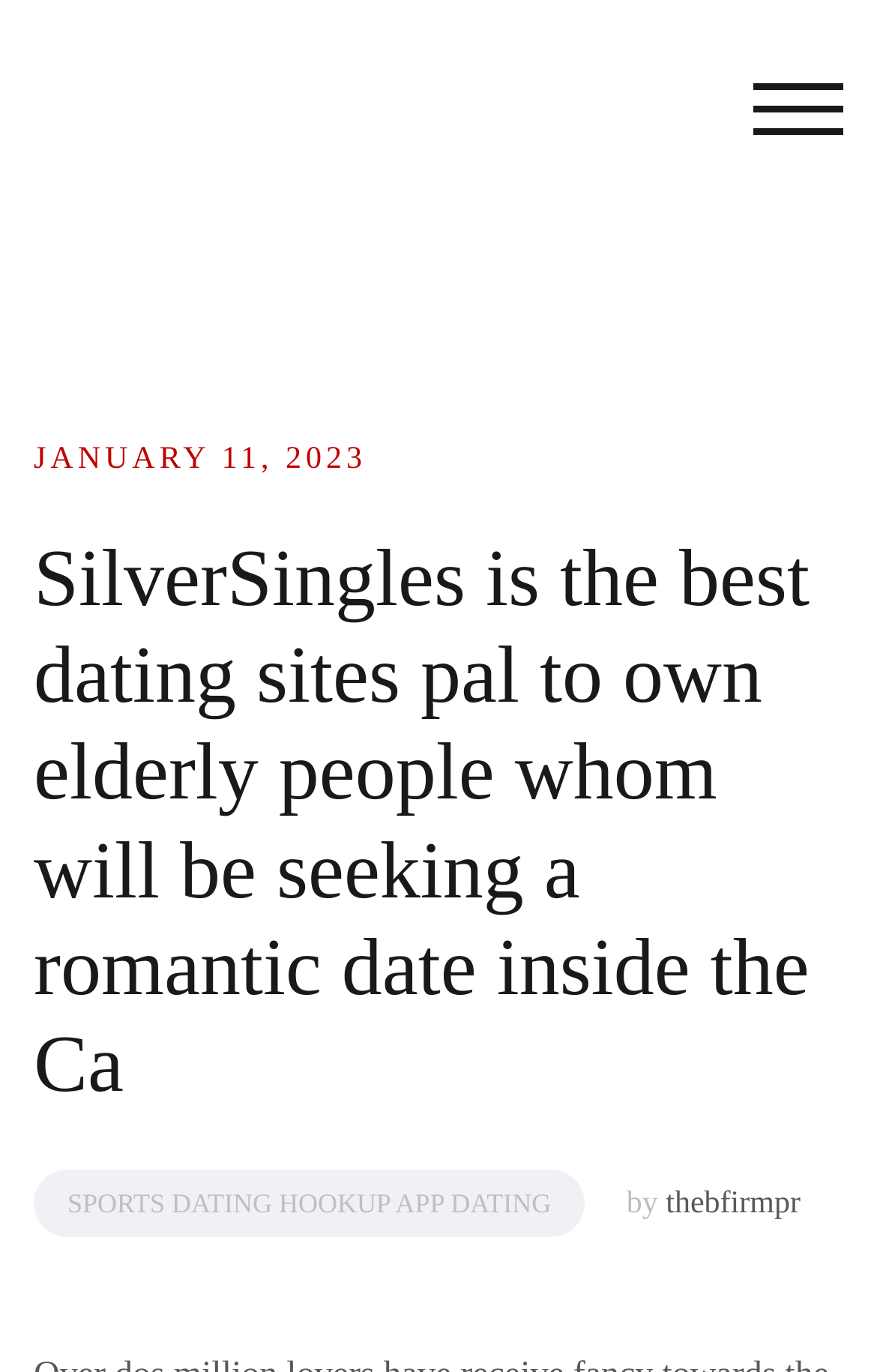Please provide a comprehensive response to the question below by analyzing the image: 
What is the domain mentioned at the bottom of the webpage?

The domain 'thebfirmpr' is mentioned at the bottom of the webpage, likely indicating the website's owner or creator.